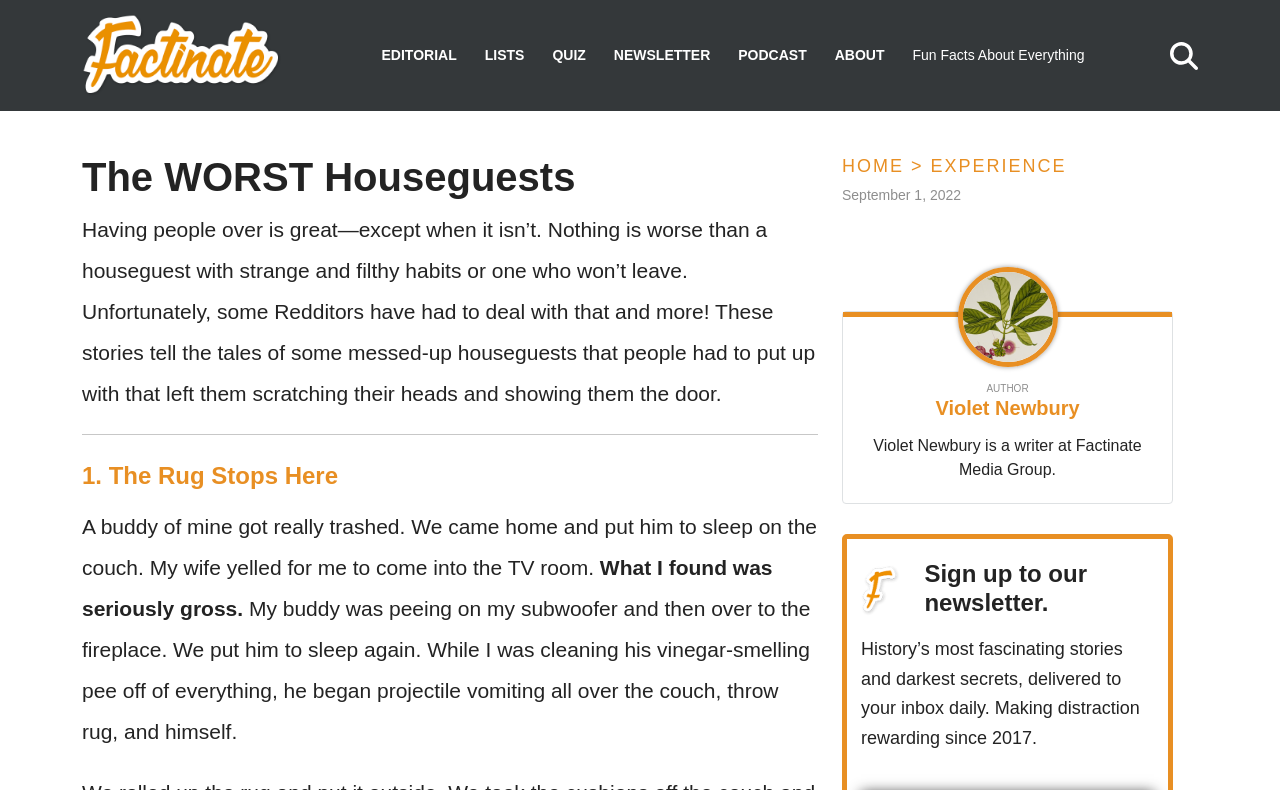Give a detailed overview of the webpage's appearance and contents.

The webpage is about a listicle article titled "The WORST Houseguests" on a website called Factinate. At the top left corner, there is a logo of Factinate, which is an image with a link to the website's homepage. Next to the logo, there are several links to different sections of the website, including EDITORIAL, LISTS, QUIZ, NEWSLETTER, PODCAST, and ABOUT.

Below the navigation links, there is a heading that reads "Fun Facts About Everything" and a search bar with a placeholder text "Search...". On the right side of the search bar, there is a small image.

The main content of the webpage is an article about terrible houseguests, with a brief introduction that sets the tone for the rest of the article. The introduction is followed by a horizontal separator line, and then a heading that reads "1. The Rug Stops Here". This is the first story in the listicle, which tells the tale of a person who had a terrible experience with a houseguest.

The story is divided into three paragraphs, each describing a different aspect of the houseguest's bad behavior. The paragraphs are arranged vertically, with the first one starting from the top left corner of the main content area.

On the right side of the main content area, there is a sidebar with links to other articles, including "HOME" and "EXPERIENCE", as well as the date of publication, "September 1, 2022". Below the links, there is an author bio section, which features a link to the author's profile, an image of the author, and a brief description of the author's role at Factinate.

At the bottom of the webpage, there is a call-to-action section that encourages readers to sign up for the website's newsletter. The section features an image of a letter "F", a heading that reads "Sign up to our newsletter", and a brief description of what the newsletter offers.